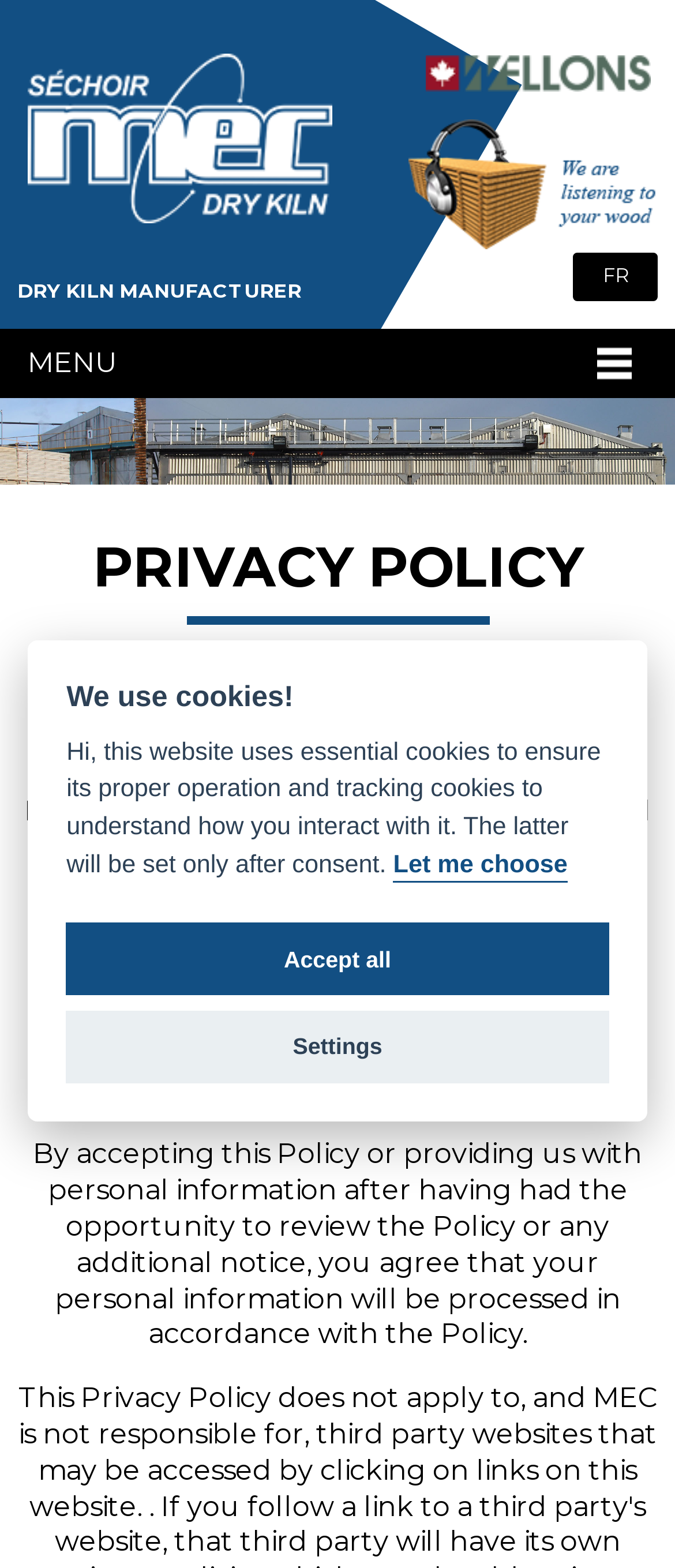What is the name of the company?
Please provide a comprehensive answer based on the contents of the image.

The name of the company can be found in the logo at the top left corner of the webpage, which is an image with the text 'Logo Séchoir MEC'.